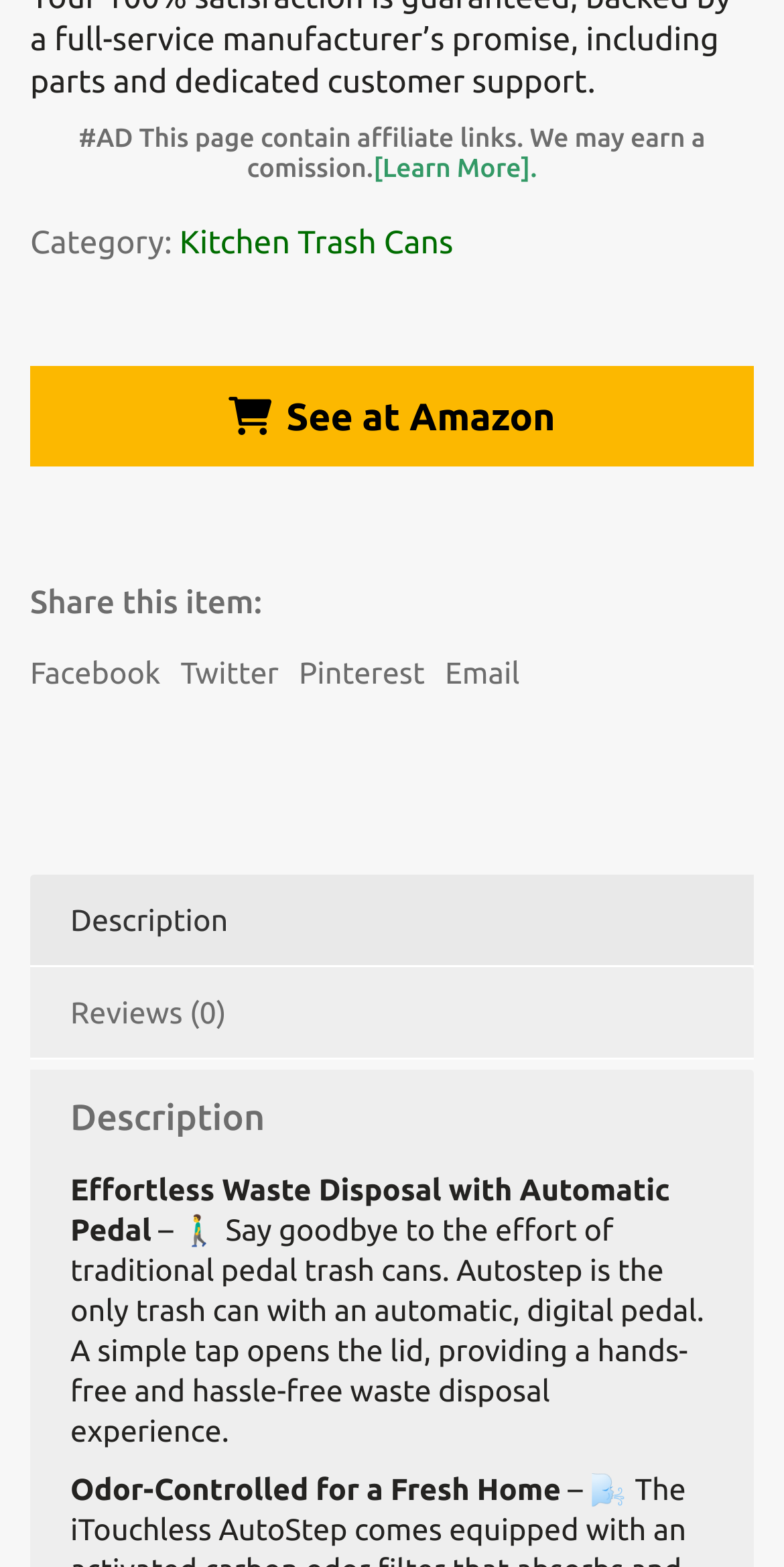Identify the bounding box coordinates for the region of the element that should be clicked to carry out the instruction: "View the product description". The bounding box coordinates should be four float numbers between 0 and 1, i.e., [left, top, right, bottom].

[0.038, 0.558, 0.962, 0.616]